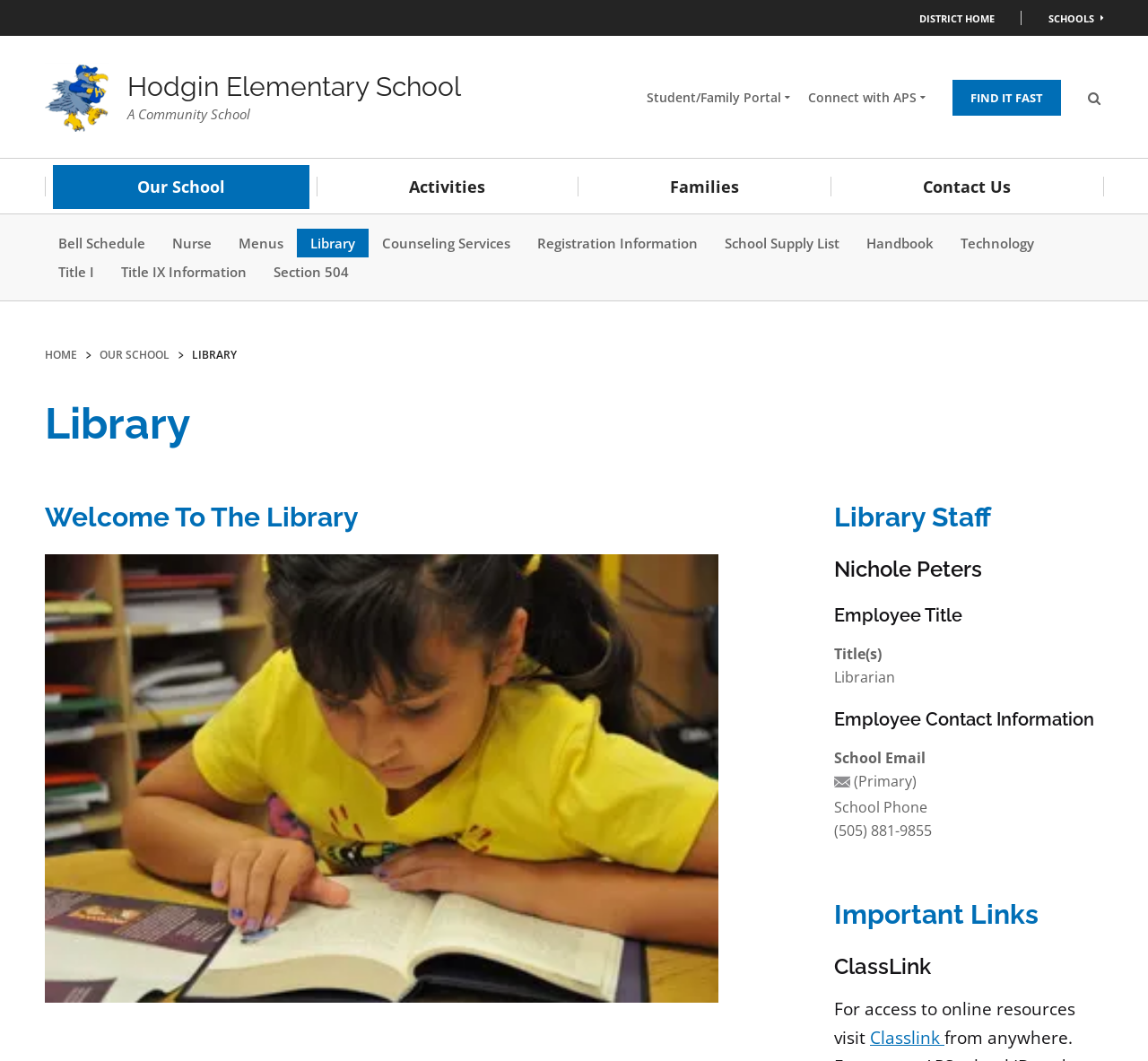Find the UI element described as: "Registration Information" and predict its bounding box coordinates. Ensure the coordinates are four float numbers between 0 and 1, [left, top, right, bottom].

[0.07, 0.413, 0.234, 0.448]